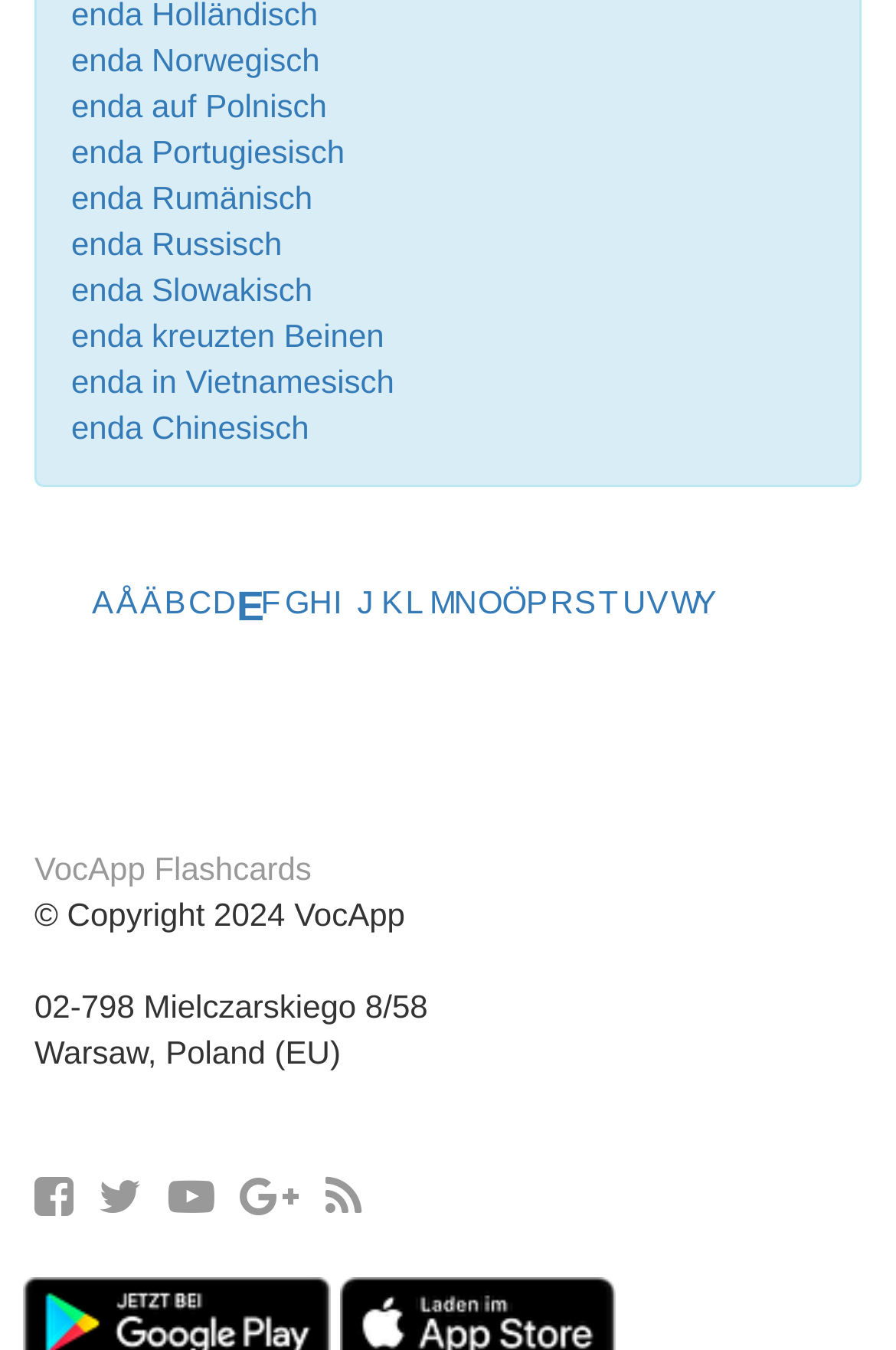Please determine the bounding box coordinates for the UI element described as: "enda auf Polnisch".

[0.079, 0.064, 0.365, 0.092]